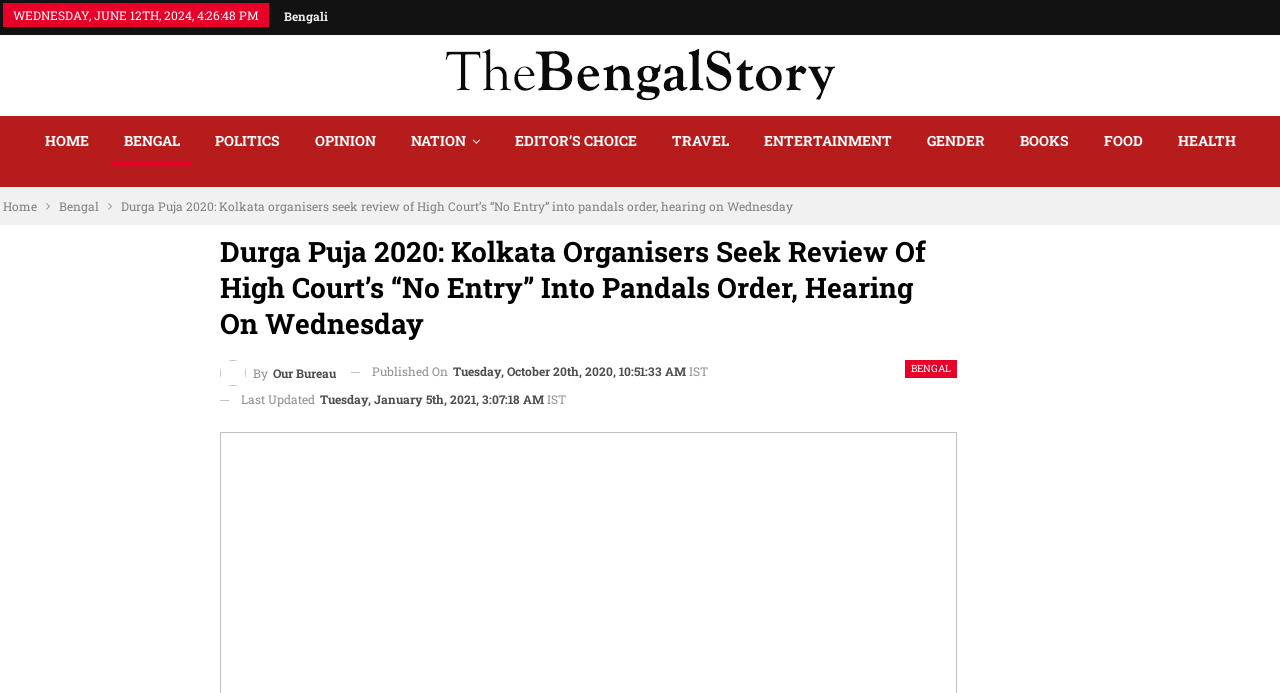Locate the bounding box coordinates of the clickable element to fulfill the following instruction: "Check the 'Last Updated' time". Provide the coordinates as four float numbers between 0 and 1 in the format [left, top, right, bottom].

[0.188, 0.563, 0.442, 0.587]